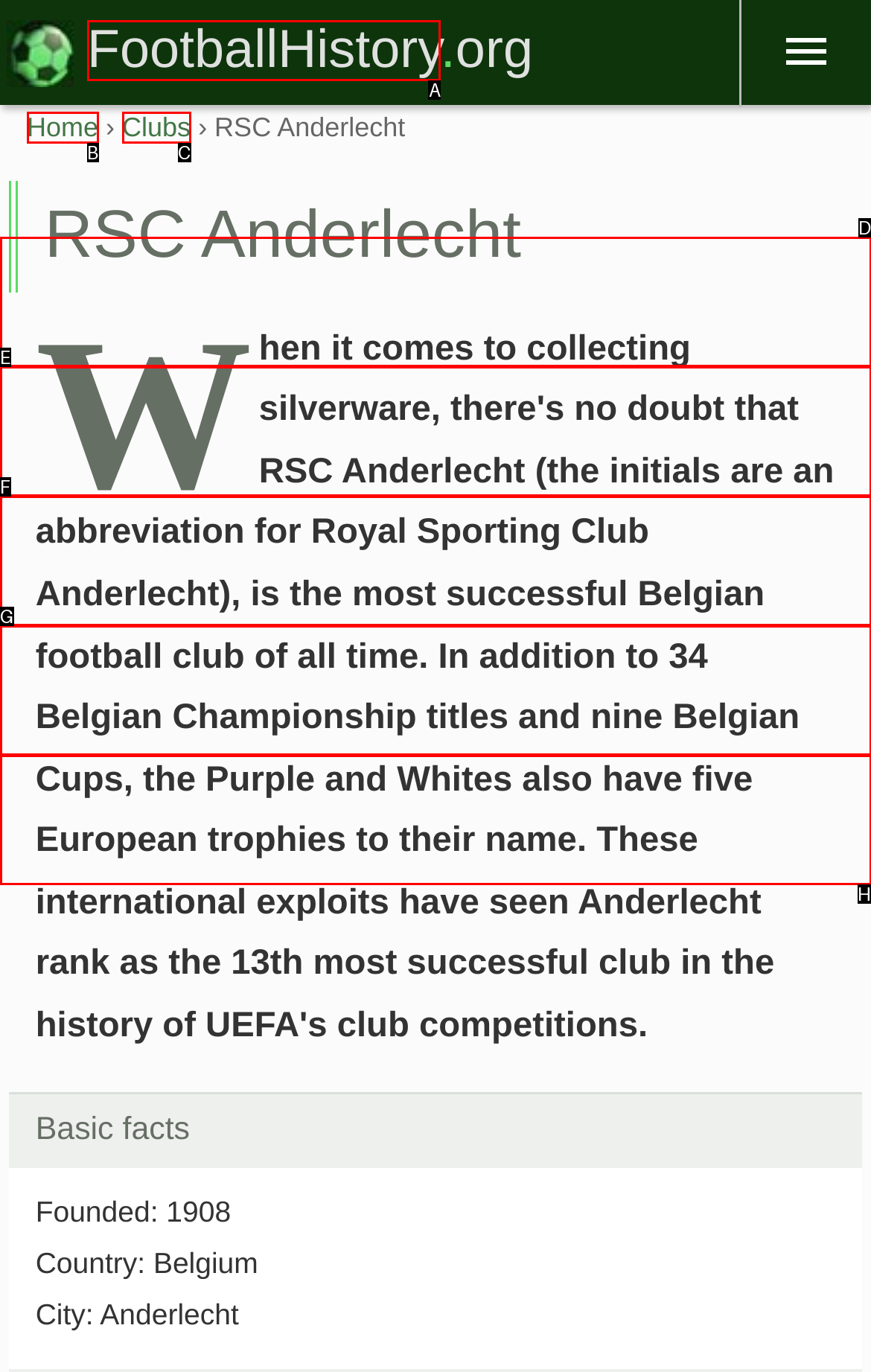Select the letter that corresponds to the UI element described as: Home
Answer by providing the letter from the given choices.

B